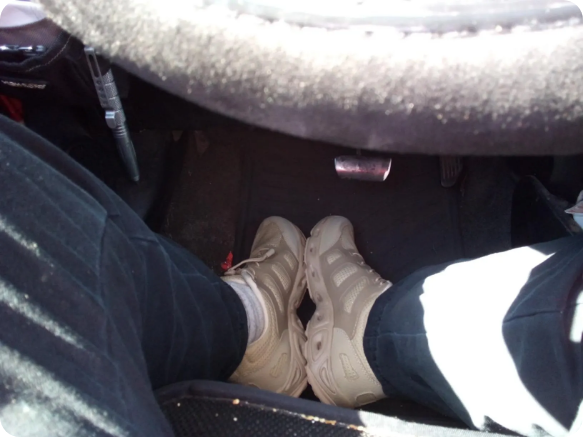Provide a comprehensive description of the image.

The image showcases a close-up view of a person’s feet resting within the interior of a vehicle, emphasizing their footwear. The shoes are light tan tactical shoes, designed for comfort and durability—ideal for various outdoor activities. The individual appears to be seated in the driver's position, with the car's textured floor mats visible beneath. The setting suggests a practical approach to both daily commuting and outdoor adventures, reflecting versatility in both lifestyle and footwear choice. The combination of casual clothing with the tactical footwear hints at a readiness for spontaneous explorations.